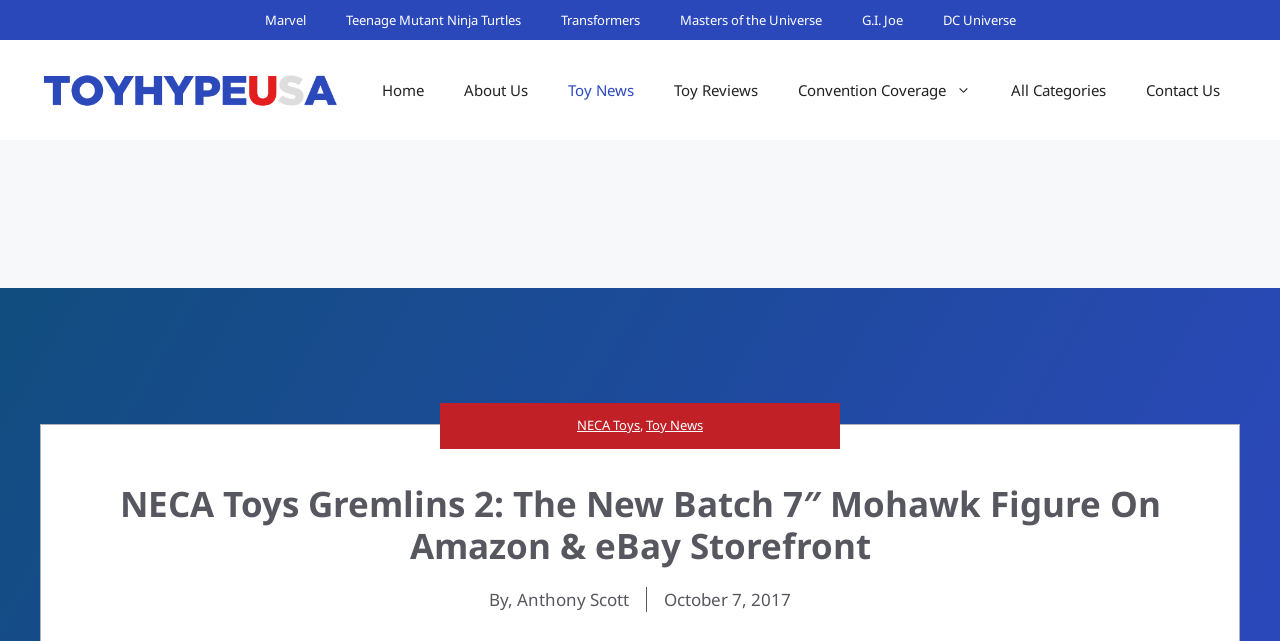Where can the figure be purchased?
Use the image to answer the question with a single word or phrase.

Amazon and eBay